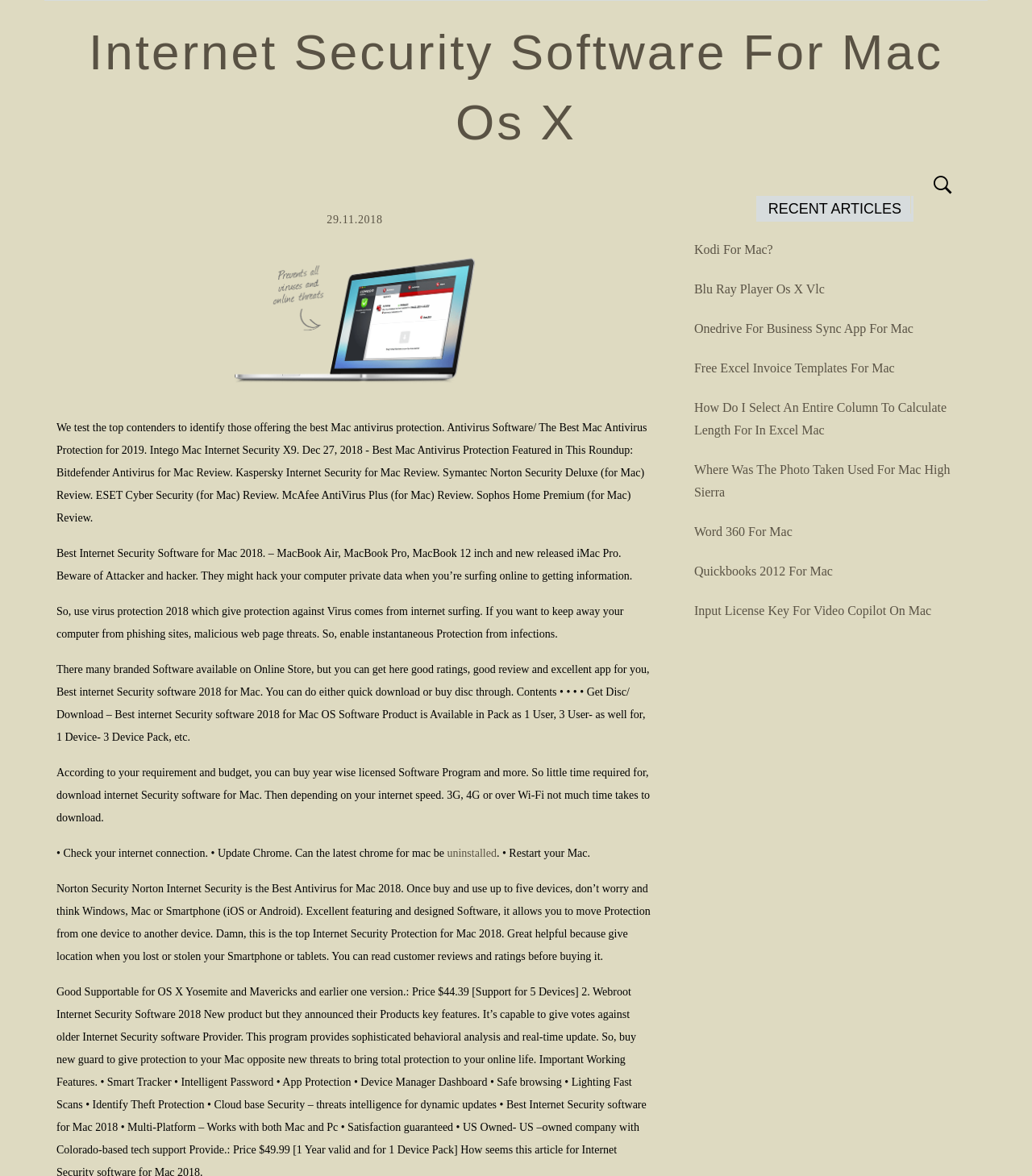Carefully examine the image and provide an in-depth answer to the question: How can I get the antivirus software?

The webpage provides options for users to either download the antivirus software or buy a disc, with various licensing options available, including 1 user, 3 user, and 1 device to 3 device packs.